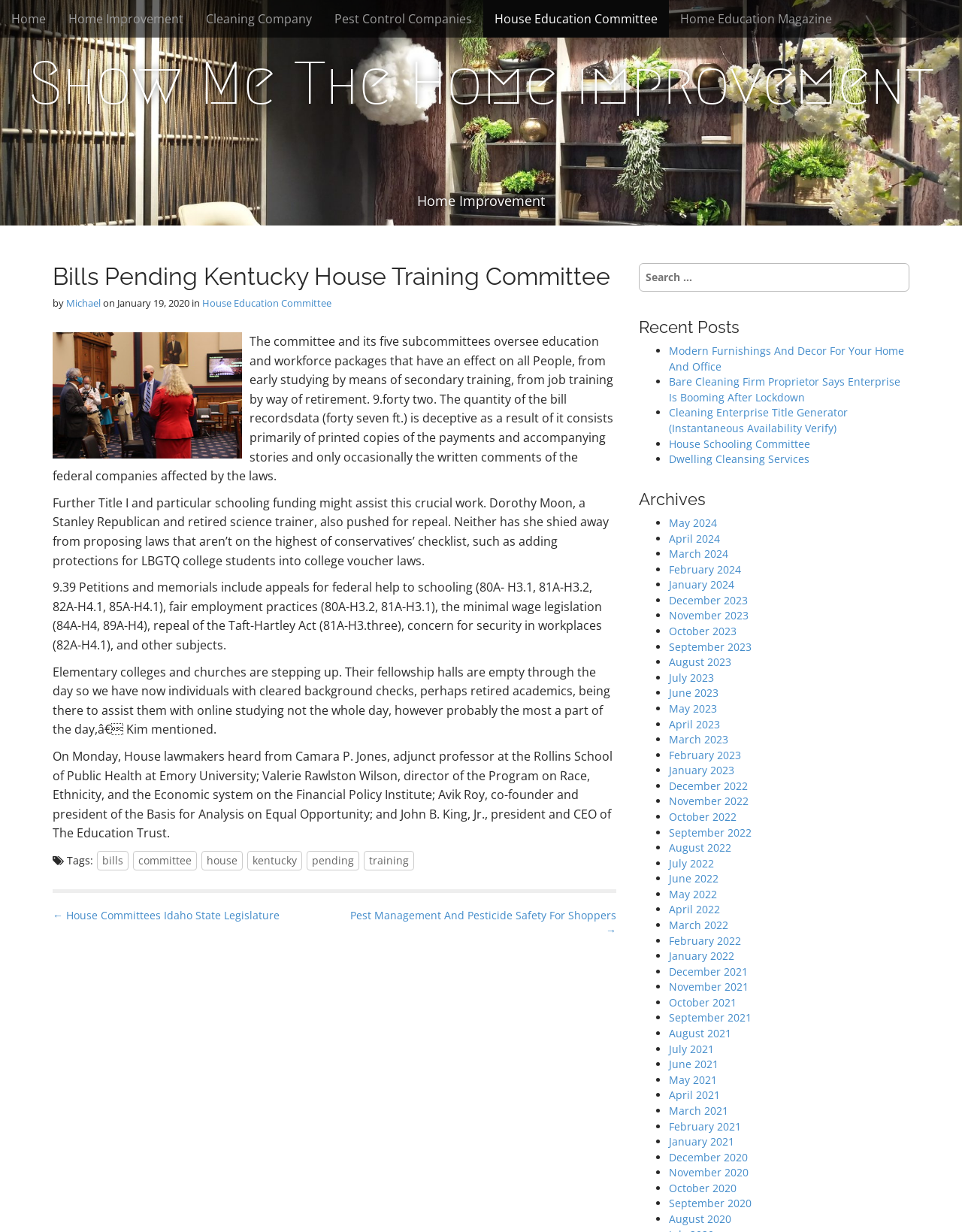Who is the author of the article?
Examine the image closely and answer the question with as much detail as possible.

The author of the article is mentioned in the article section, where it says 'by Michael on January 19, 2020'.